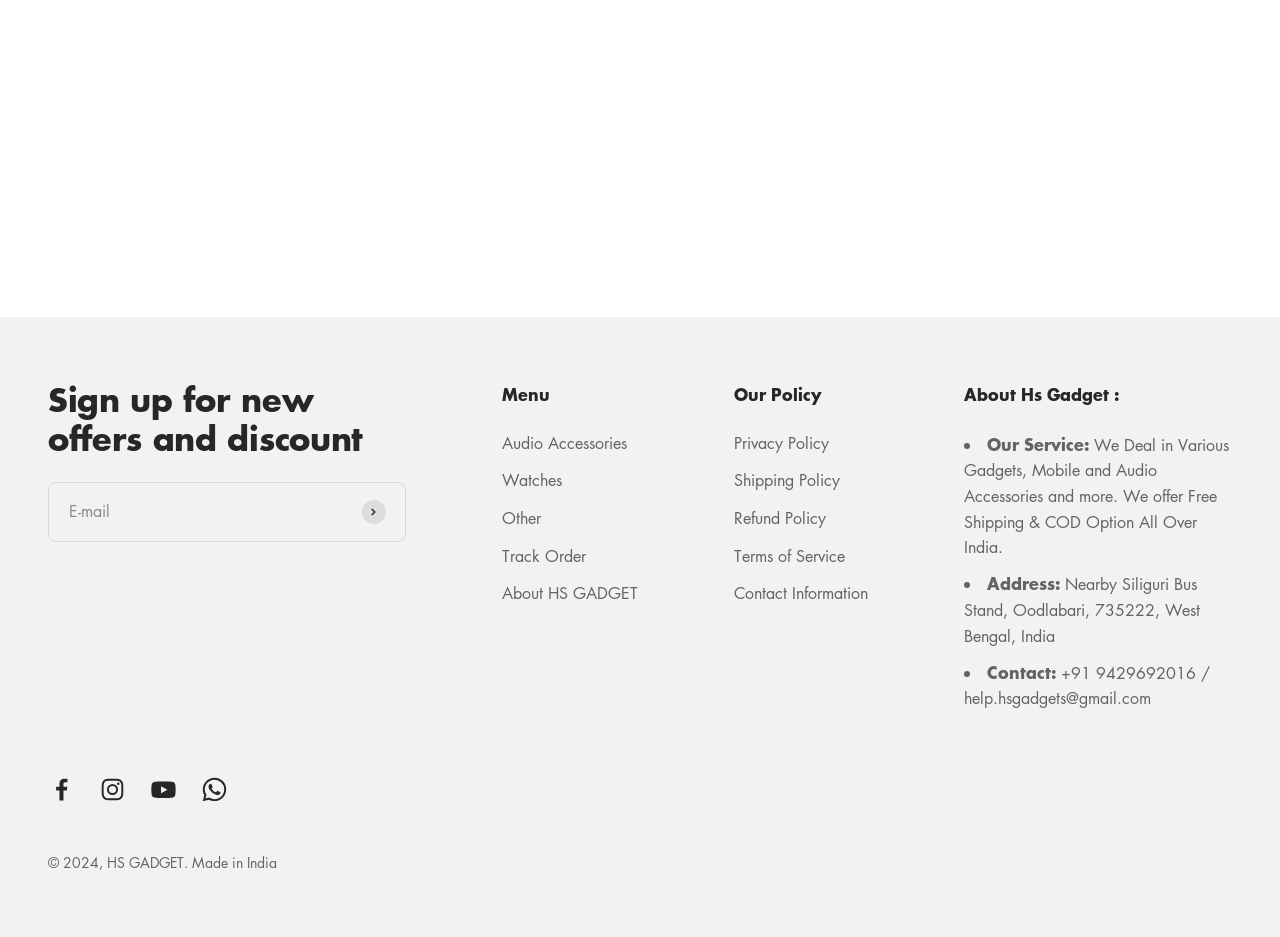Identify the bounding box coordinates of the element to click to follow this instruction: 'Check the Contact Information'. Ensure the coordinates are four float values between 0 and 1, provided as [left, top, right, bottom].

[0.573, 0.62, 0.678, 0.648]